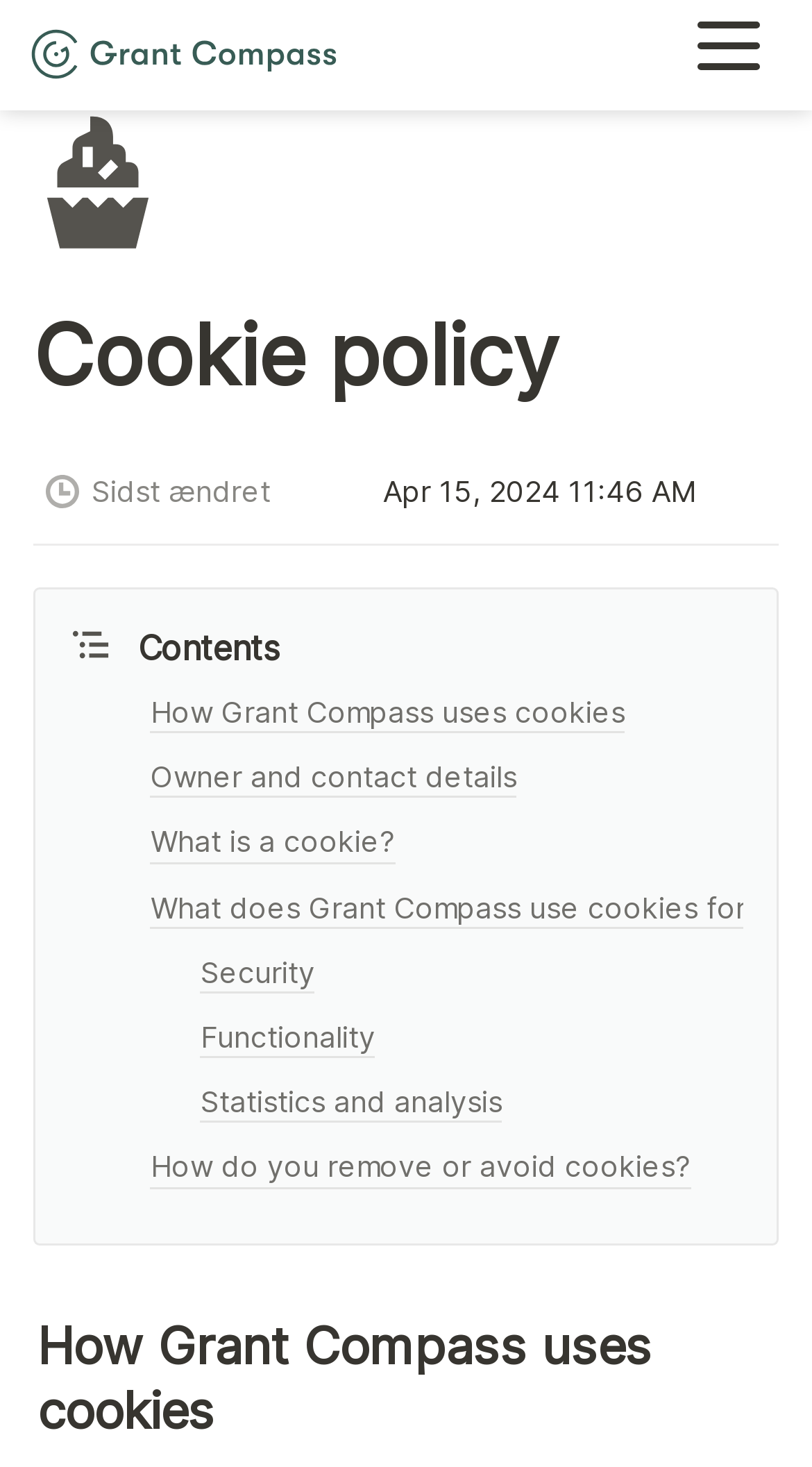What is the text above the 'Apr 15, 2024 11:46 AM' date?
Answer the question in a detailed and comprehensive manner.

I found the text above the 'Apr 15, 2024 11:46 AM' date by looking at the StaticText element with the content 'Sidst ændret'.